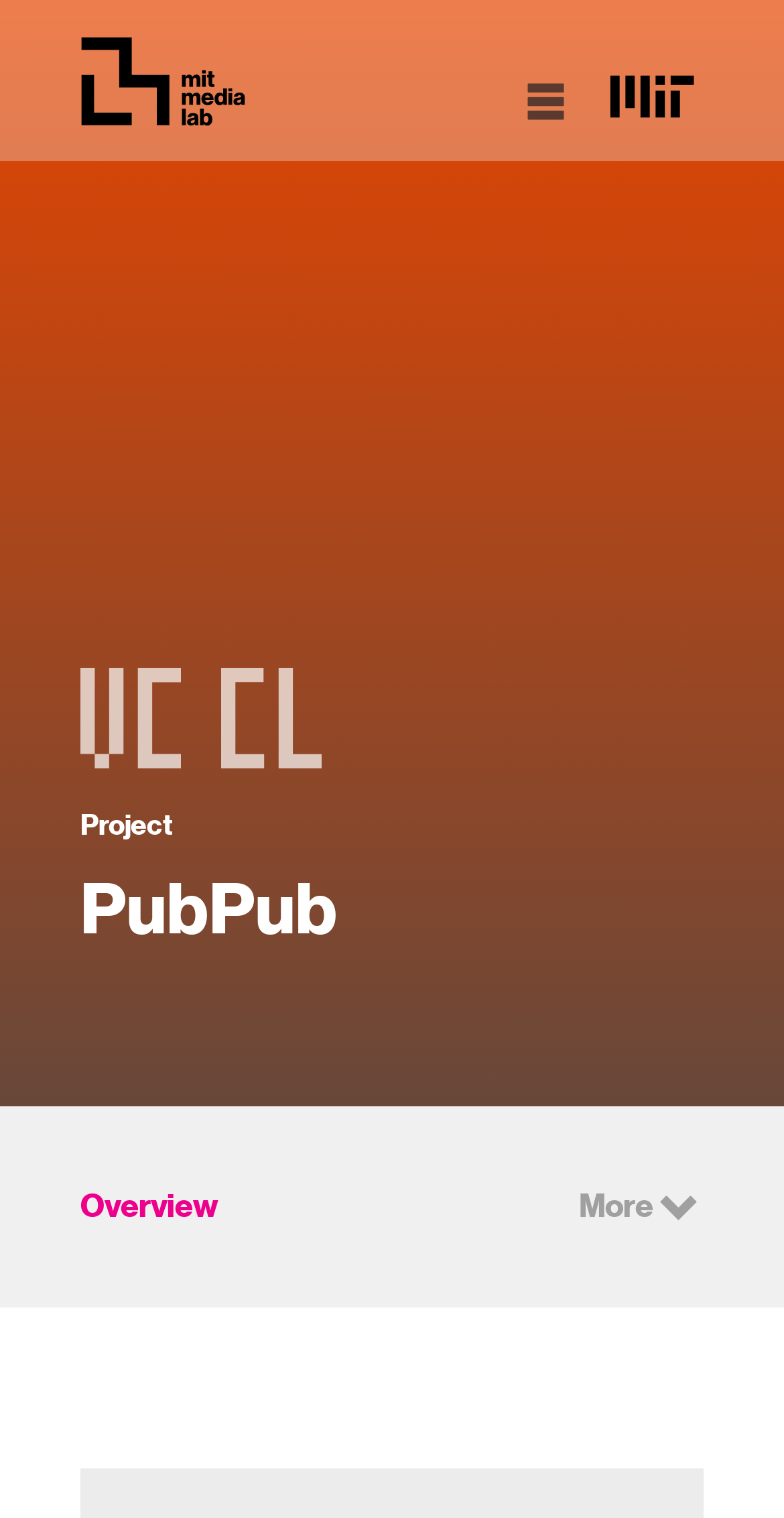Reply to the question with a single word or phrase:
What is the last link on the webpage?

More